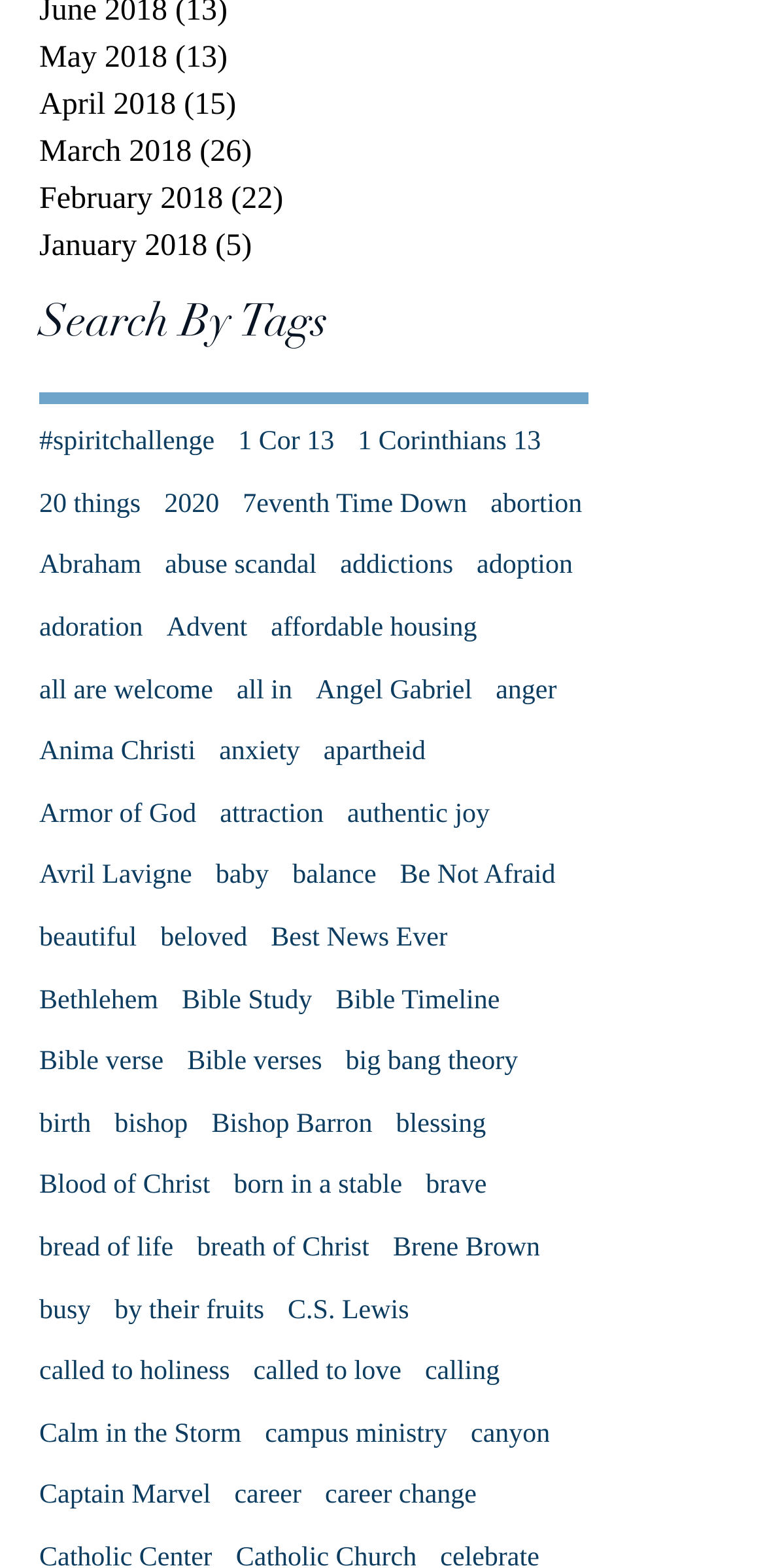Could you indicate the bounding box coordinates of the region to click in order to complete this instruction: "Explore posts about abortion".

[0.641, 0.31, 0.761, 0.334]